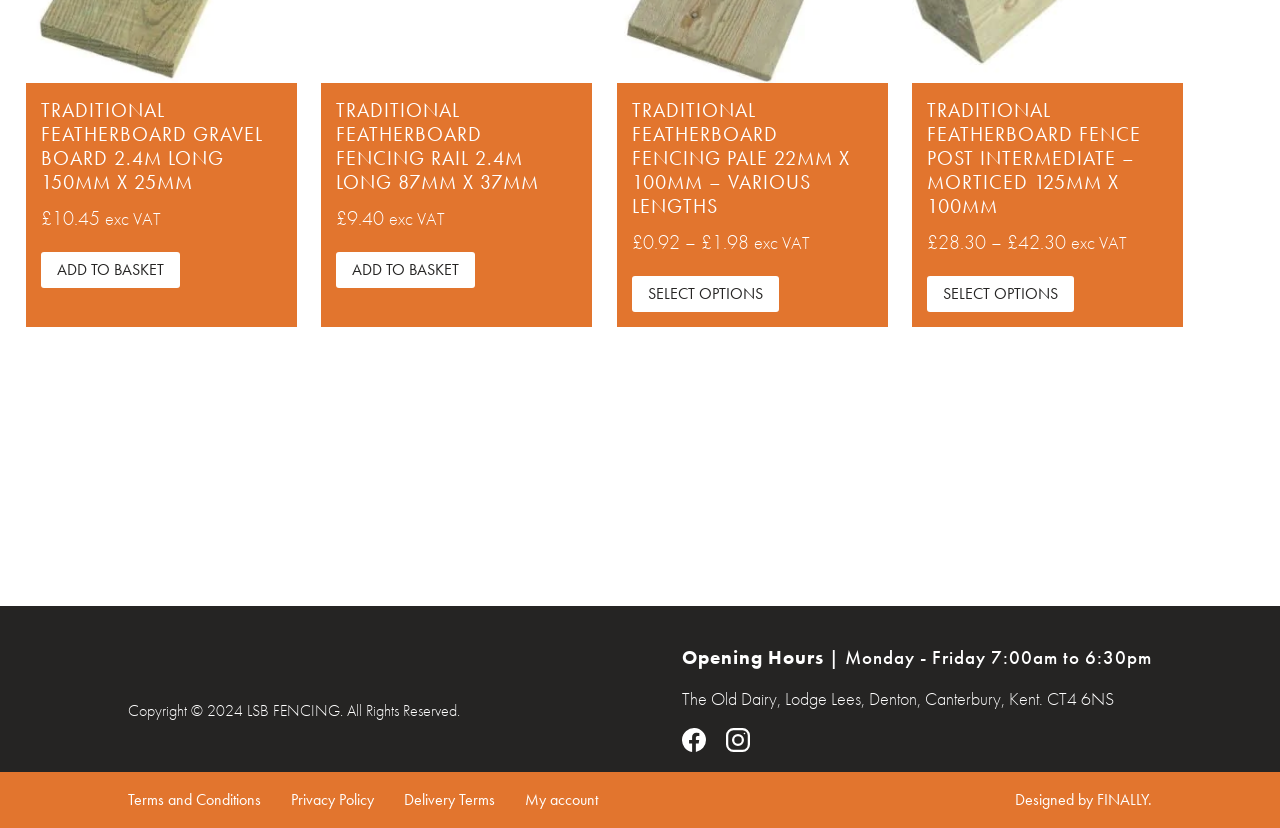Give a concise answer using one word or a phrase to the following question:
What is the copyright year of the website?

2024